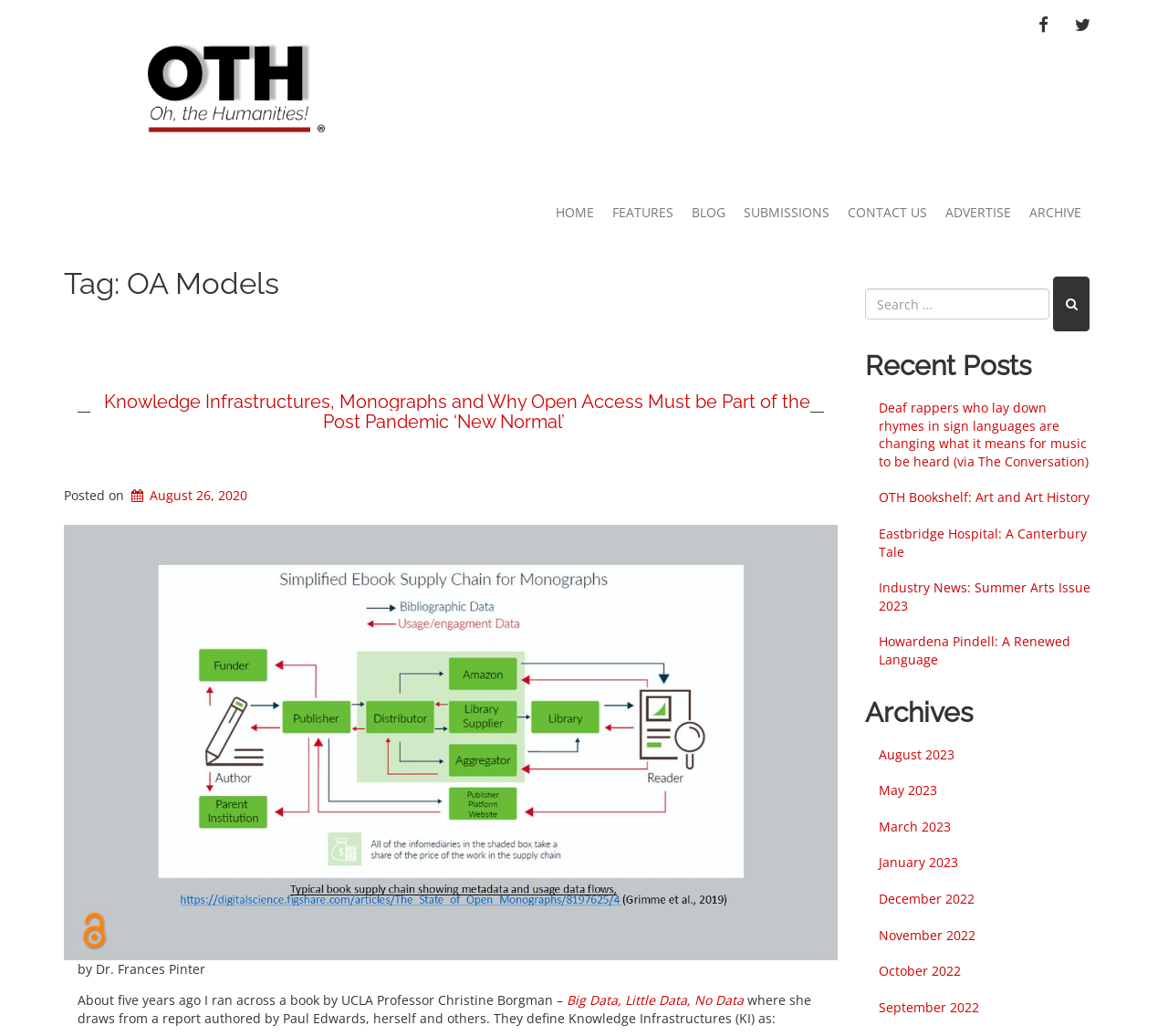Please determine the heading text of this webpage.

Knowledge Infrastructures, Monographs and Why Open Access Must be Part of the Post Pandemic ‘New Normal’